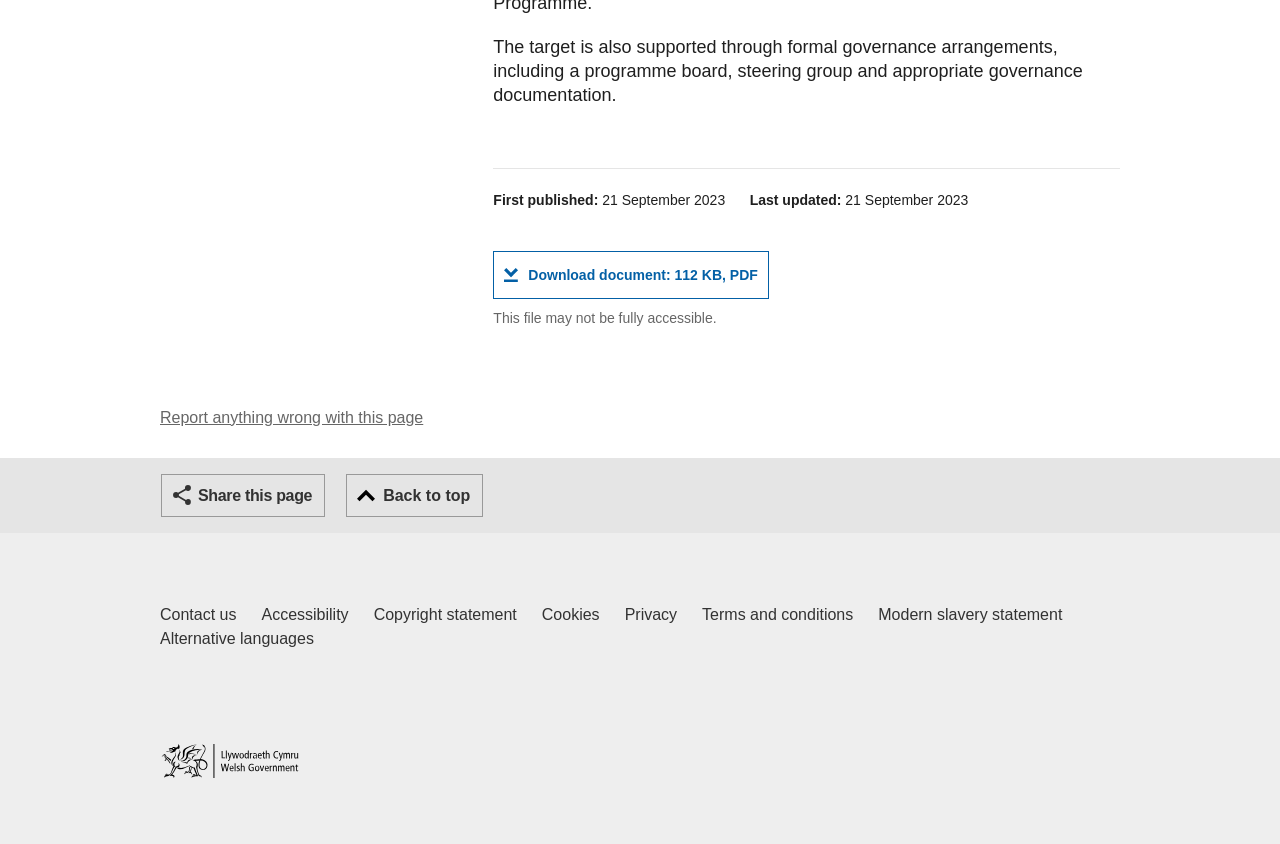Could you locate the bounding box coordinates for the section that should be clicked to accomplish this task: "Share this page".

[0.126, 0.562, 0.254, 0.613]